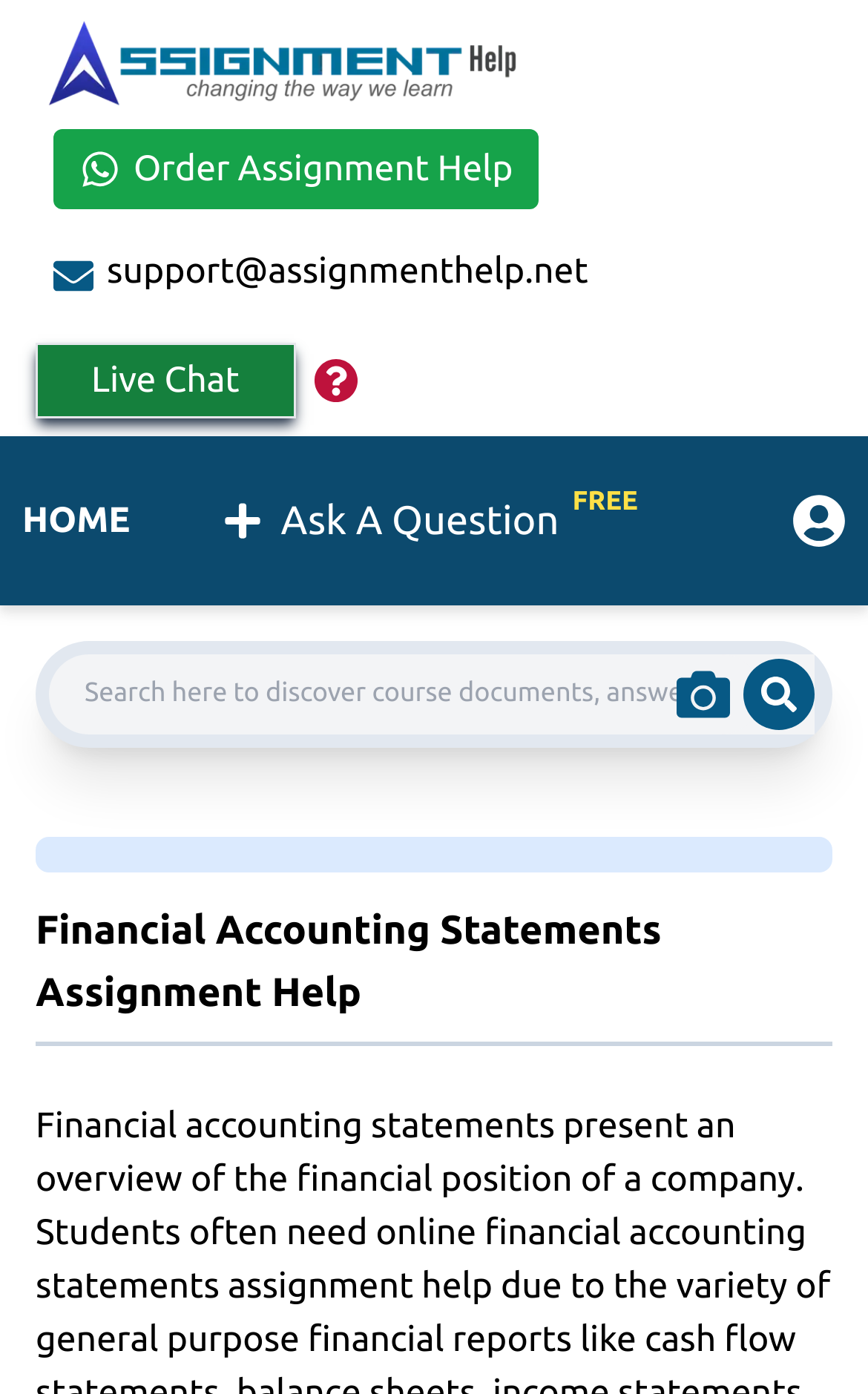Determine the bounding box coordinates for the UI element with the following description: "Ask A QuestionFREE". The coordinates should be four float numbers between 0 and 1, represented as [left, top, right, bottom].

[0.216, 0.338, 0.76, 0.408]